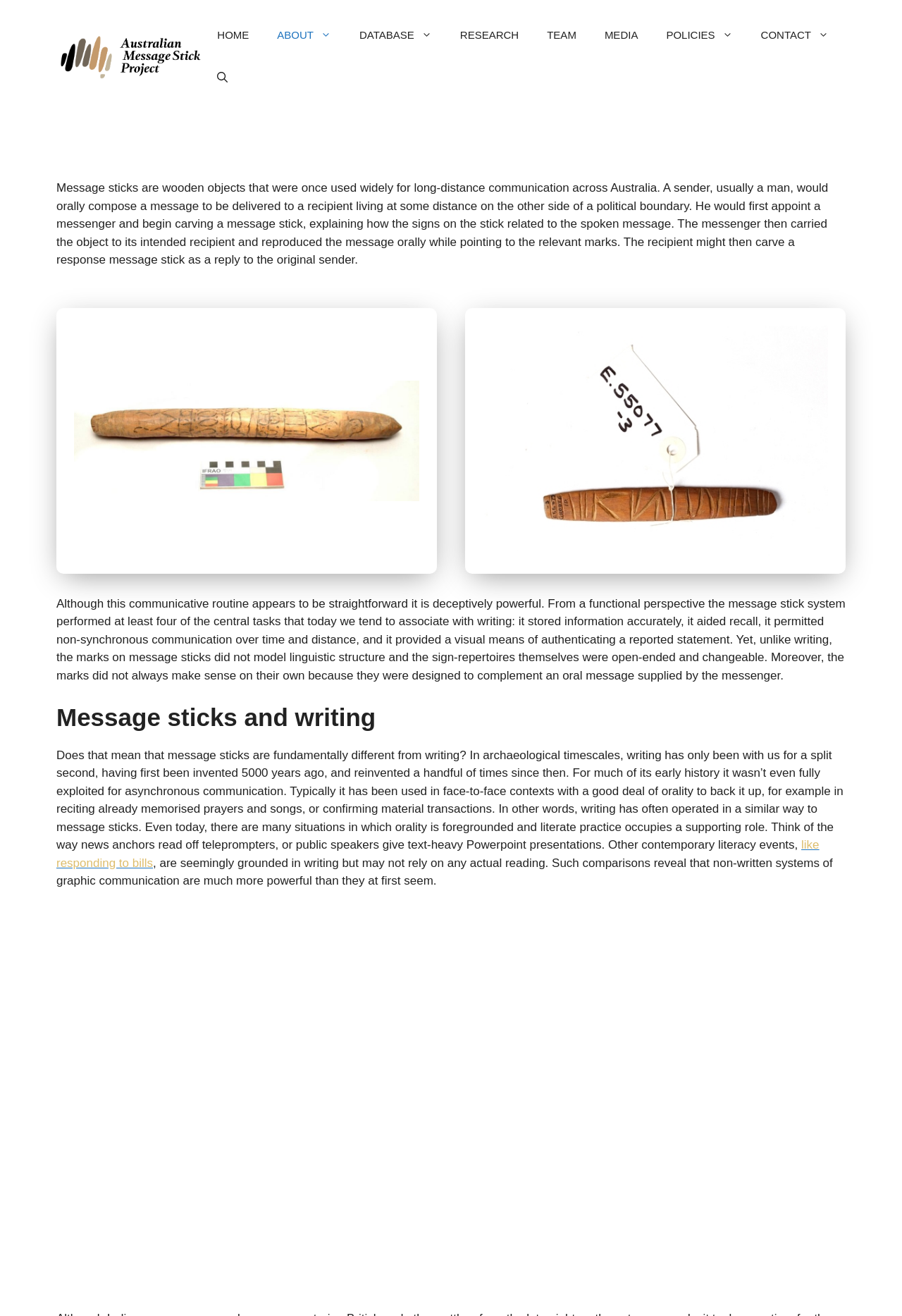Give an in-depth explanation of the webpage layout and content.

The webpage is about the Message Sticks Project, which explores the history and significance of message sticks, a traditional form of communication used by indigenous Australians. 

At the top of the page, there is a banner with the site's name, accompanied by a logo image. Below the banner, a navigation menu with nine links is situated, including "HOME", "ABOUT", "DATABASE", and others. 

To the right of the navigation menu, there is a search button. 

The main content of the page is divided into sections. The first section explains what message sticks are, describing their purpose and how they were used for long-distance communication. This section includes two figures, likely images of message sticks. 

The next section, titled "Message sticks and writing", discusses the similarities and differences between message sticks and writing. This section includes three figures, possibly images or diagrams illustrating the concept. 

Throughout the page, there are several blocks of text that provide detailed information about message sticks, their history, and their significance. Some of these blocks include links to additional resources or references.